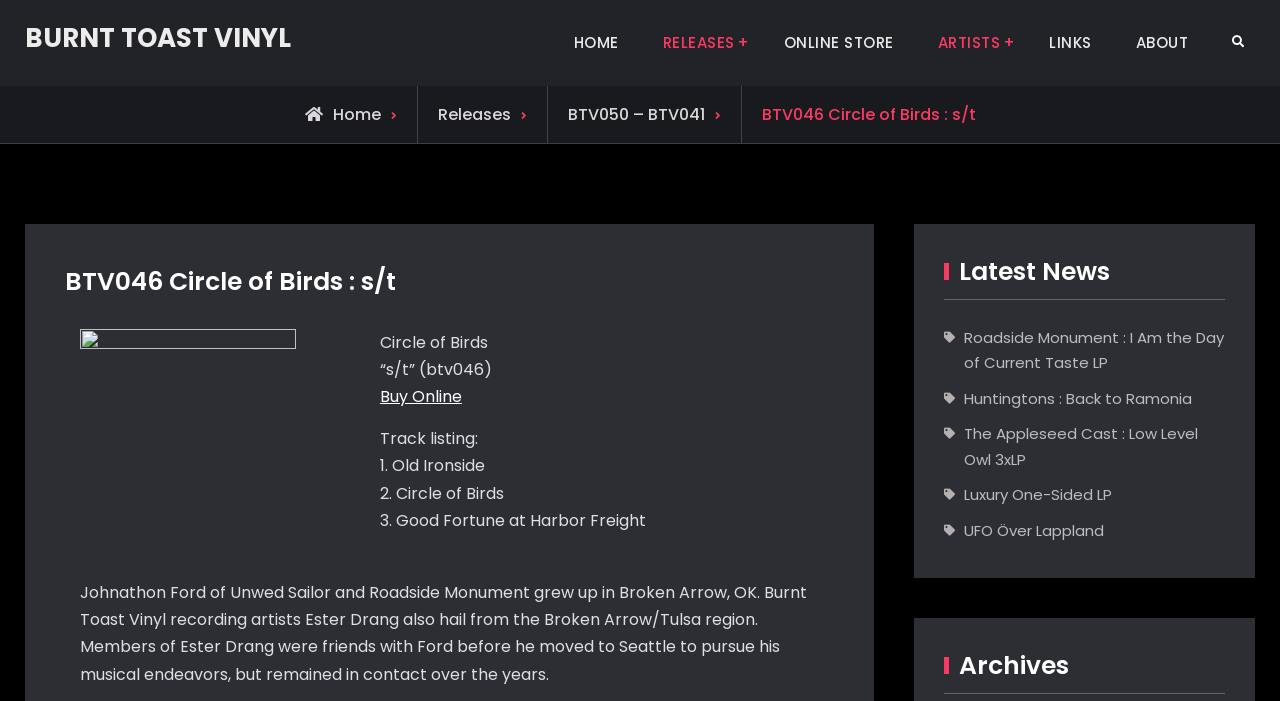Please determine the bounding box coordinates of the element to click in order to execute the following instruction: "Search for something". The coordinates should be four float numbers between 0 and 1, specified as [left, top, right, bottom].

[0.953, 0.036, 0.98, 0.086]